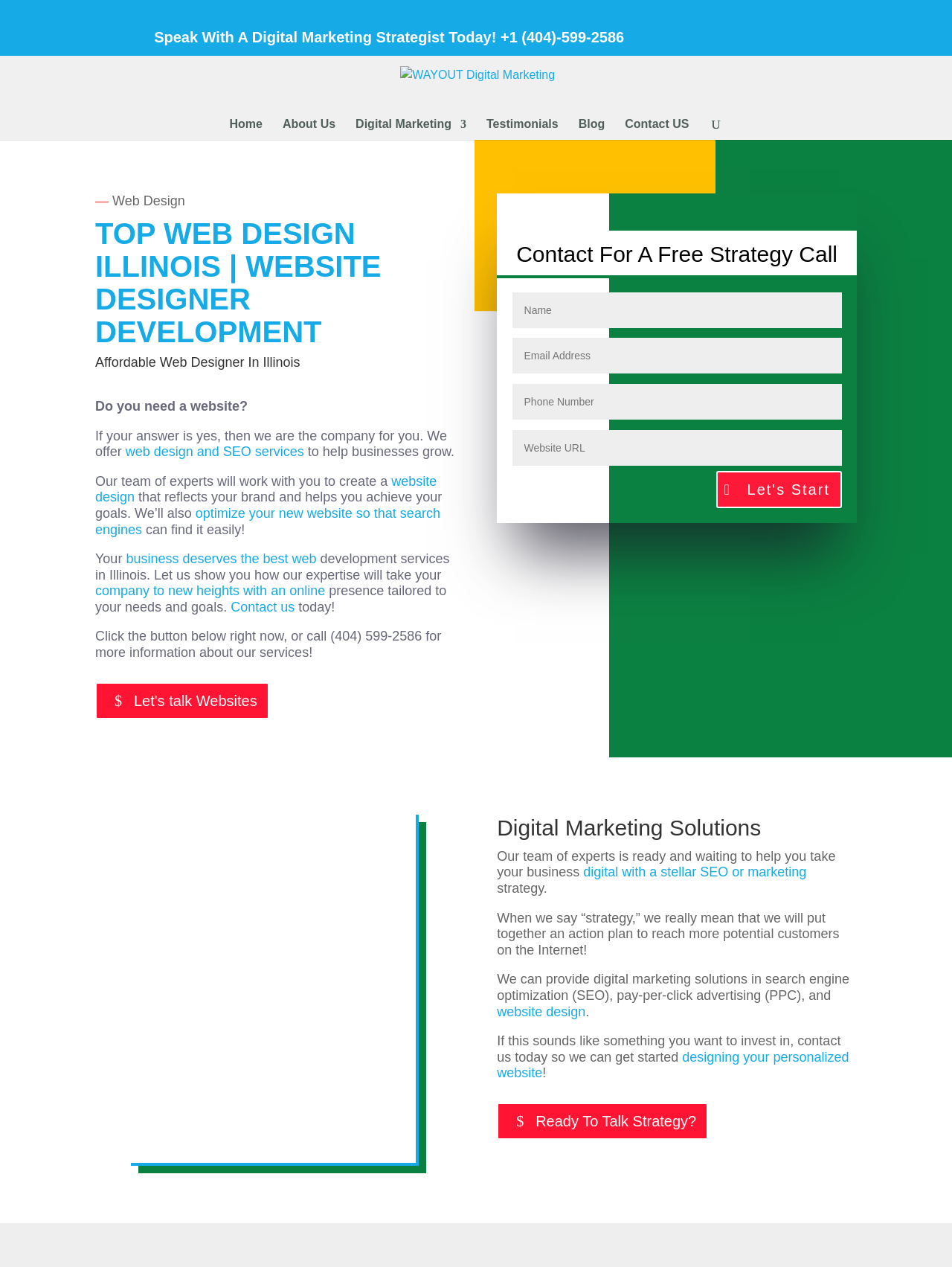Identify the bounding box coordinates for the UI element described as: "Let's talk Websites".

[0.1, 0.538, 0.283, 0.568]